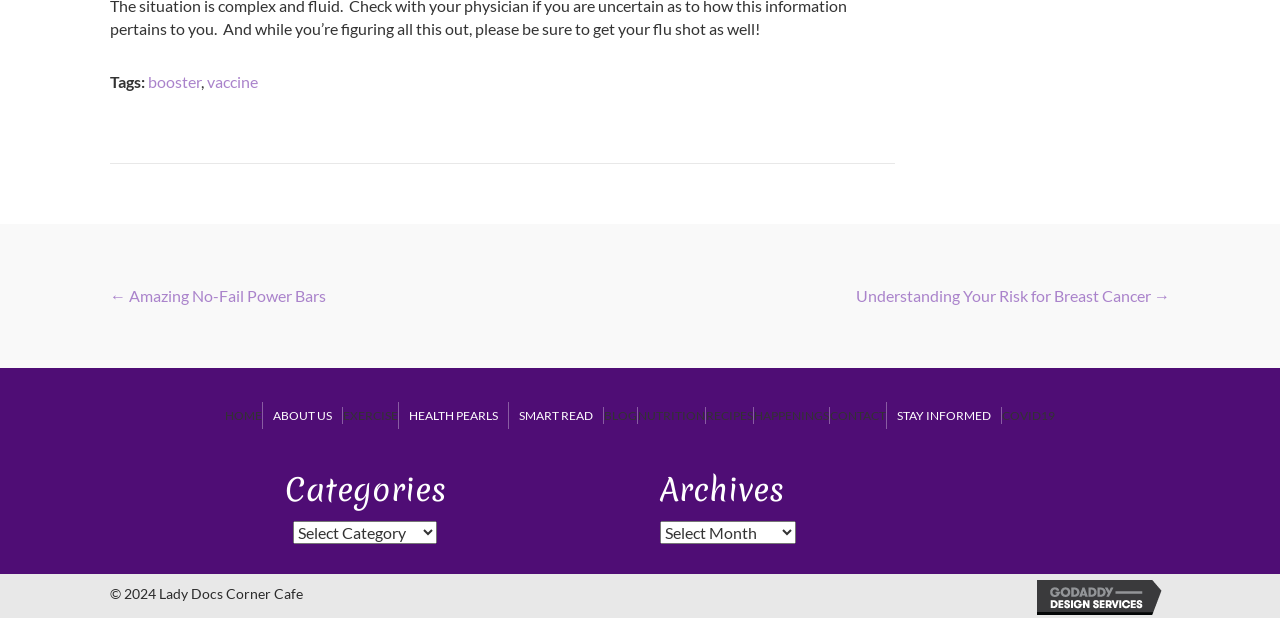Locate the bounding box coordinates of the UI element described by: "booster". Provide the coordinates as four float numbers between 0 and 1, formatted as [left, top, right, bottom].

[0.116, 0.117, 0.157, 0.147]